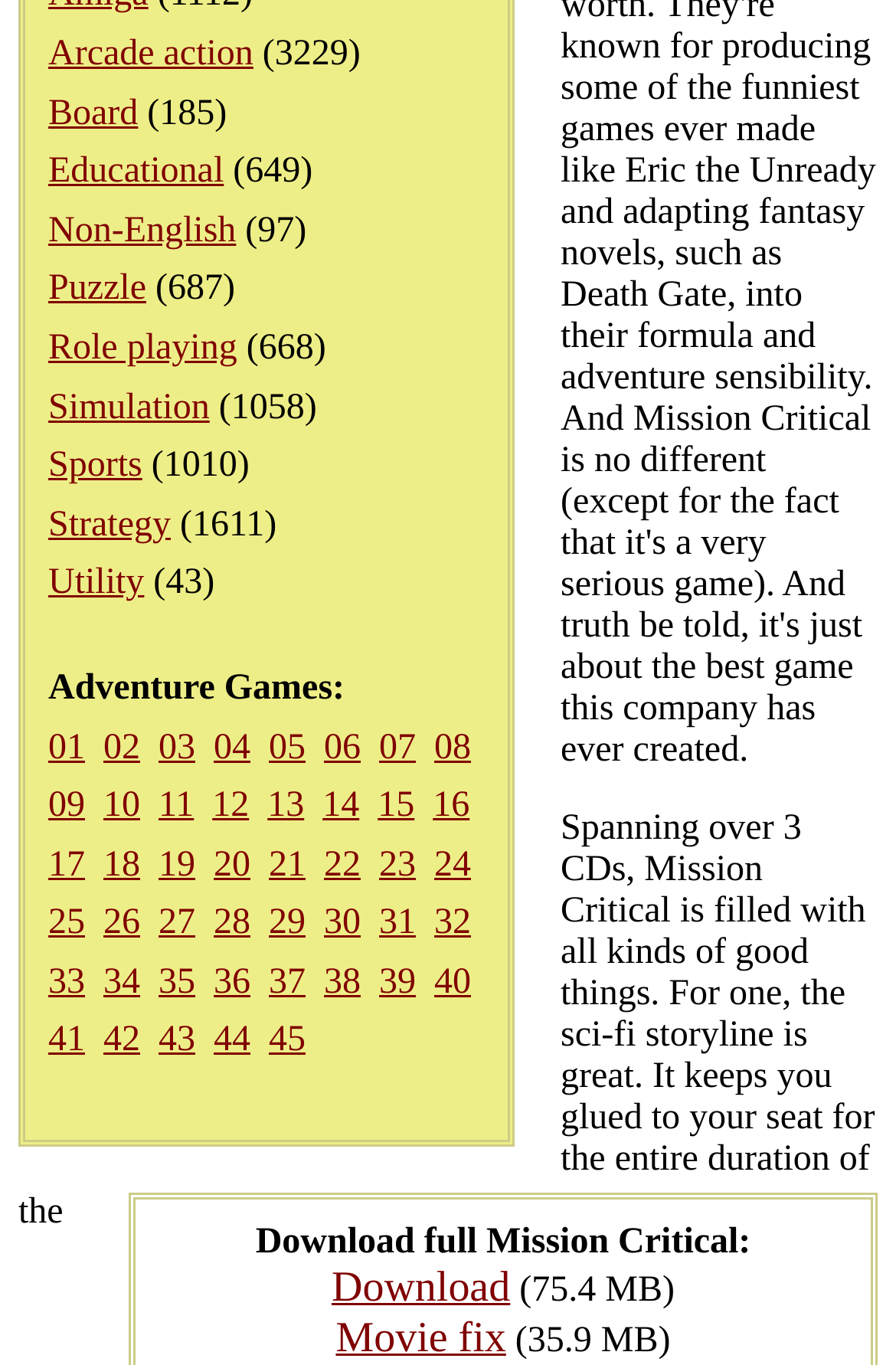Using the description "Role playing", locate and provide the bounding box of the UI element.

[0.054, 0.241, 0.265, 0.269]